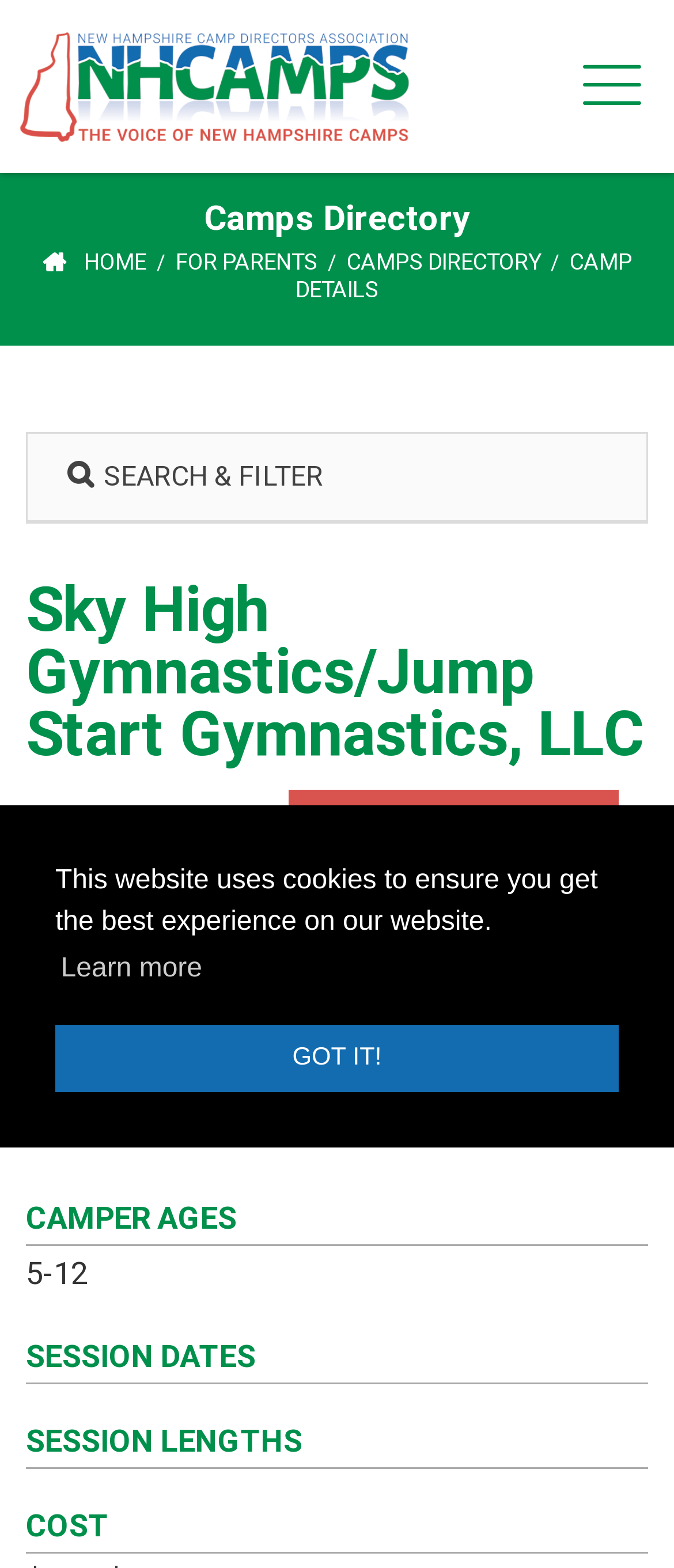Using the webpage screenshot, find the UI element described by SEARCH & FILTER. Provide the bounding box coordinates in the format (top-left x, top-left y, bottom-right x, bottom-right y), ensuring all values are floating point numbers between 0 and 1.

[0.1, 0.291, 0.479, 0.318]